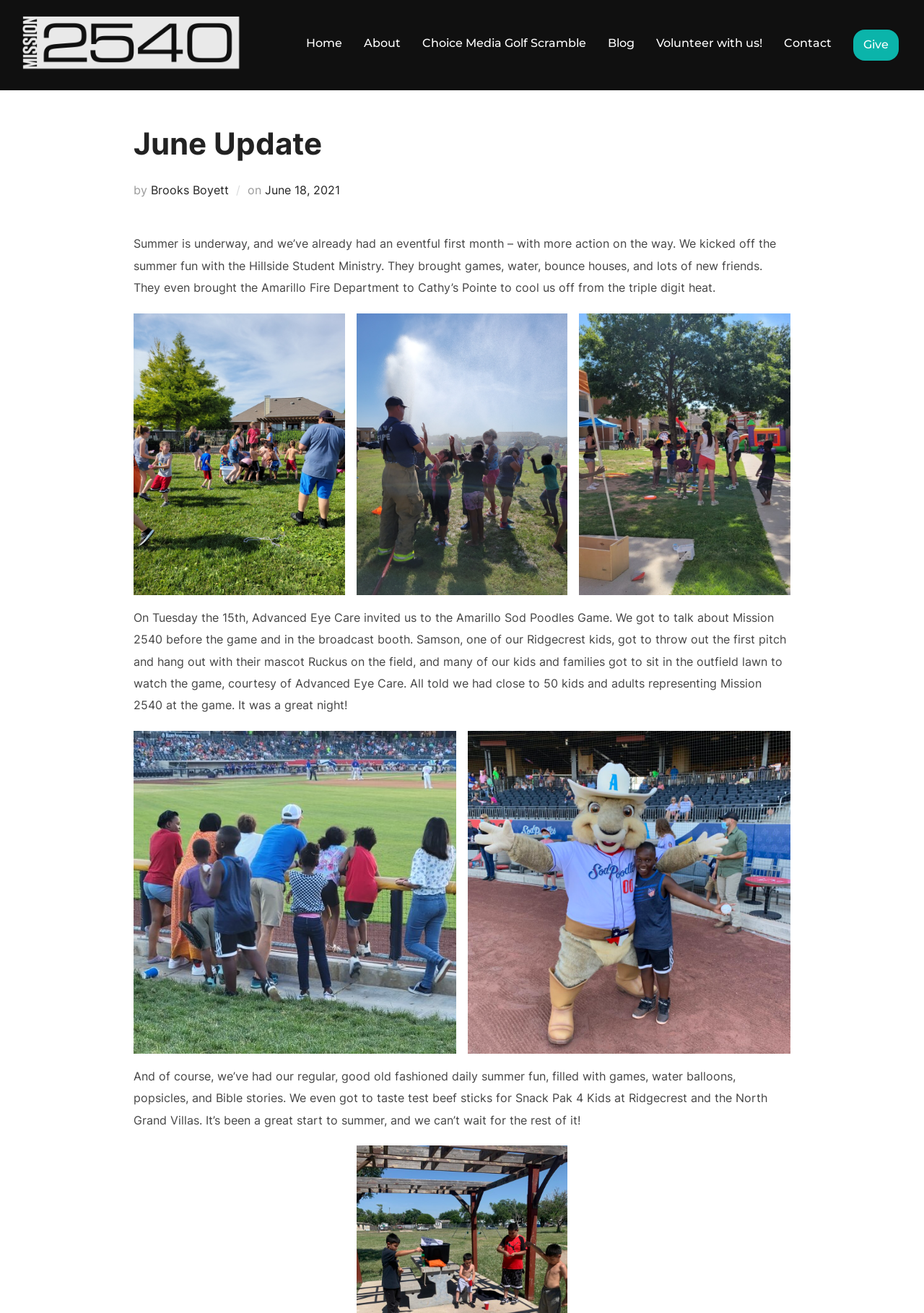Using the information in the image, could you please answer the following question in detail:
What did the Hillside Student Ministry bring to Cathy's Pointe?

The article states that the Hillside Student Ministry brought games, water, bounce houses, and lots of new friends to Cathy's Pointe, and even brought the Amarillo Fire Department to cool off from the triple digit heat.